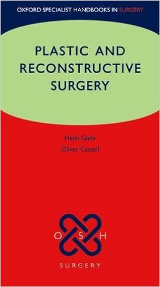What is the title of the book displayed in capital letters?
Answer the question with a thorough and detailed explanation.

The title of the book displayed in capital letters is 'Plastic and Reconstructive Surgery' because the caption states that the title is 'prominently displayed in capital letters, emphasizing its focus on the specialized field of surgery'.